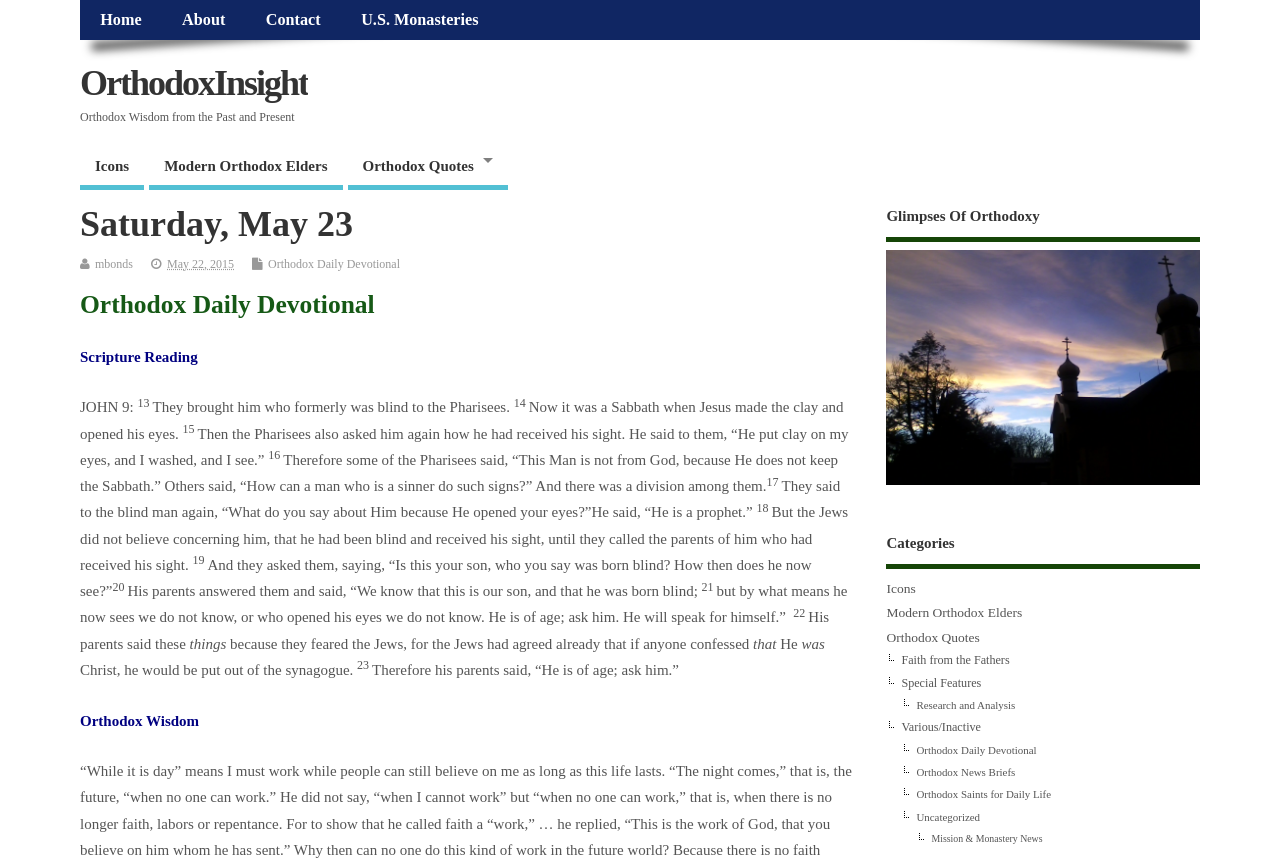Based on the element description: "Orthodox Saints for Daily Life", identify the UI element and provide its bounding box coordinates. Use four float numbers between 0 and 1, [left, top, right, bottom].

[0.716, 0.914, 0.821, 0.928]